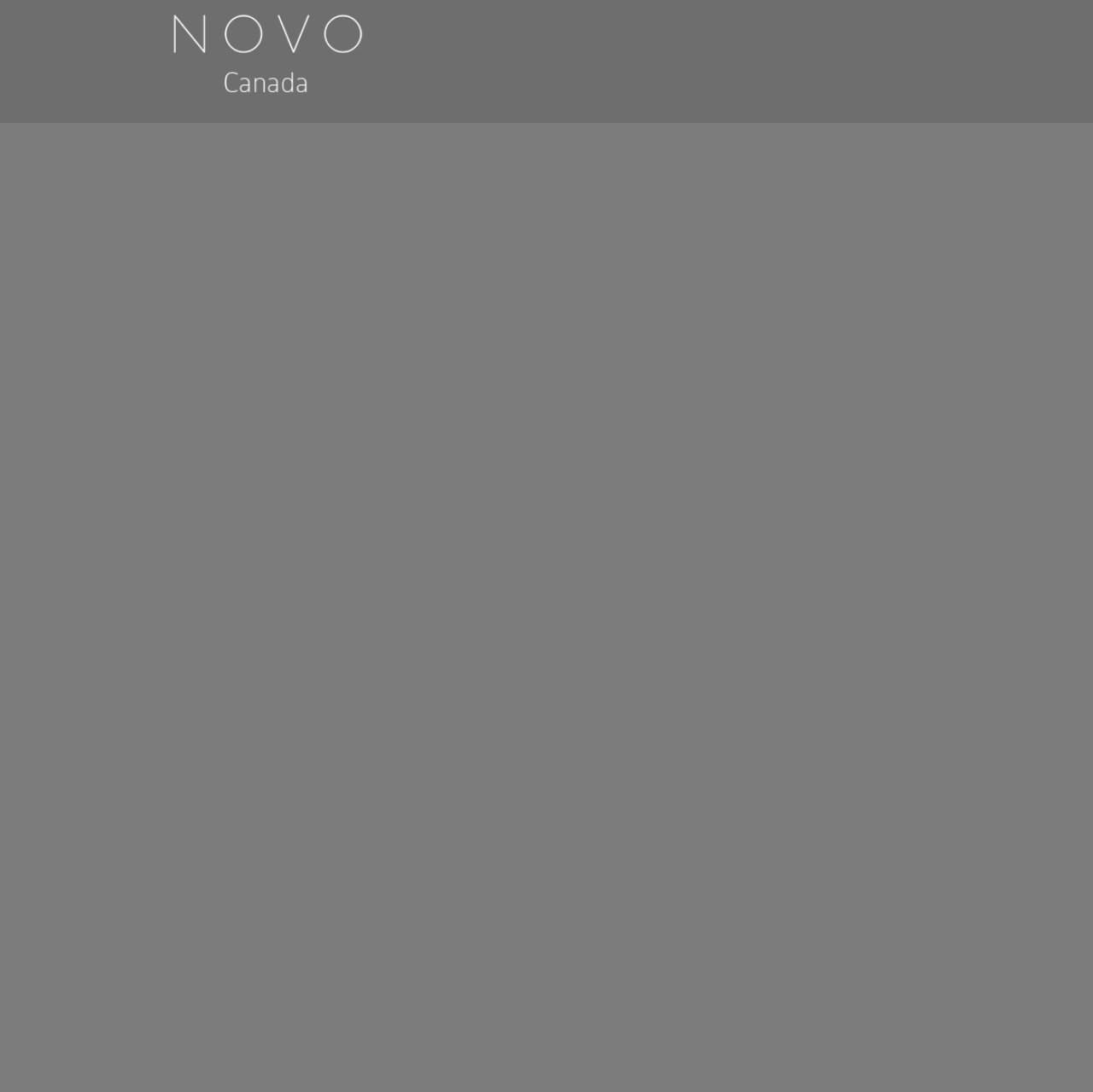Determine the bounding box coordinates of the clickable element to complete this instruction: "Read about the mission of Novo Canada". Provide the coordinates in the format of four float numbers between 0 and 1, [left, top, right, bottom].

[0.342, 0.774, 0.408, 0.791]